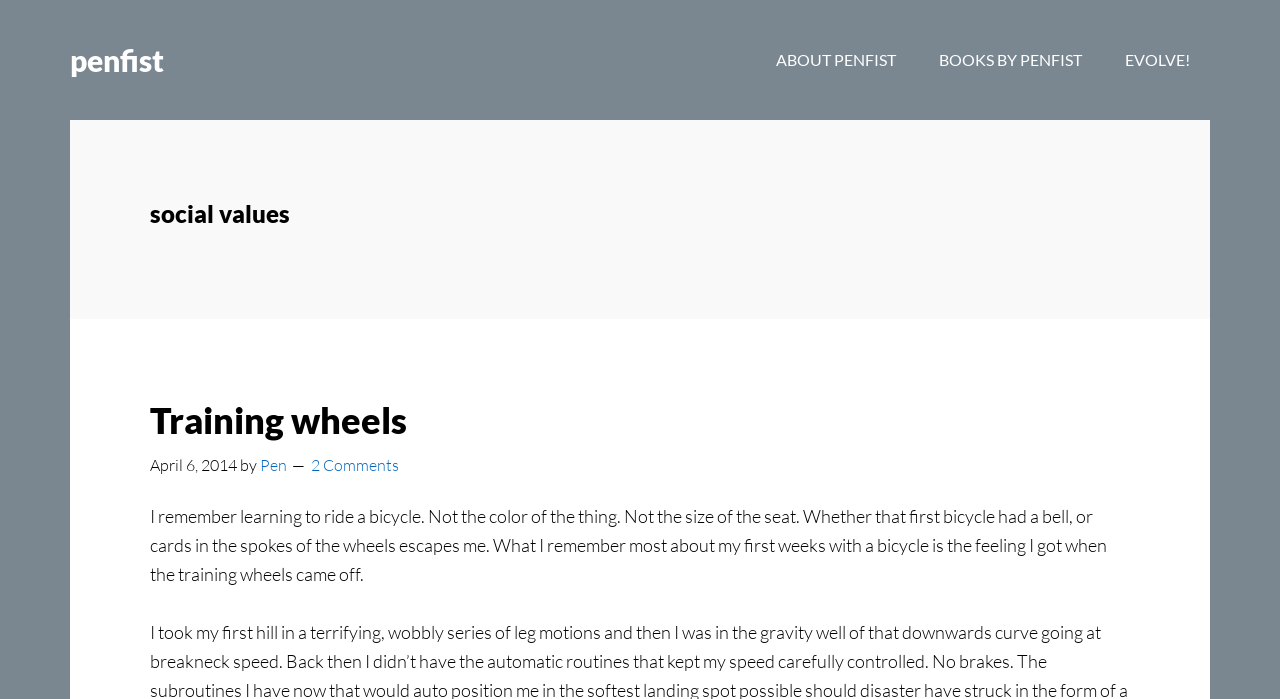Please give a one-word or short phrase response to the following question: 
What is the topic of the blog post?

Learning to ride a bicycle